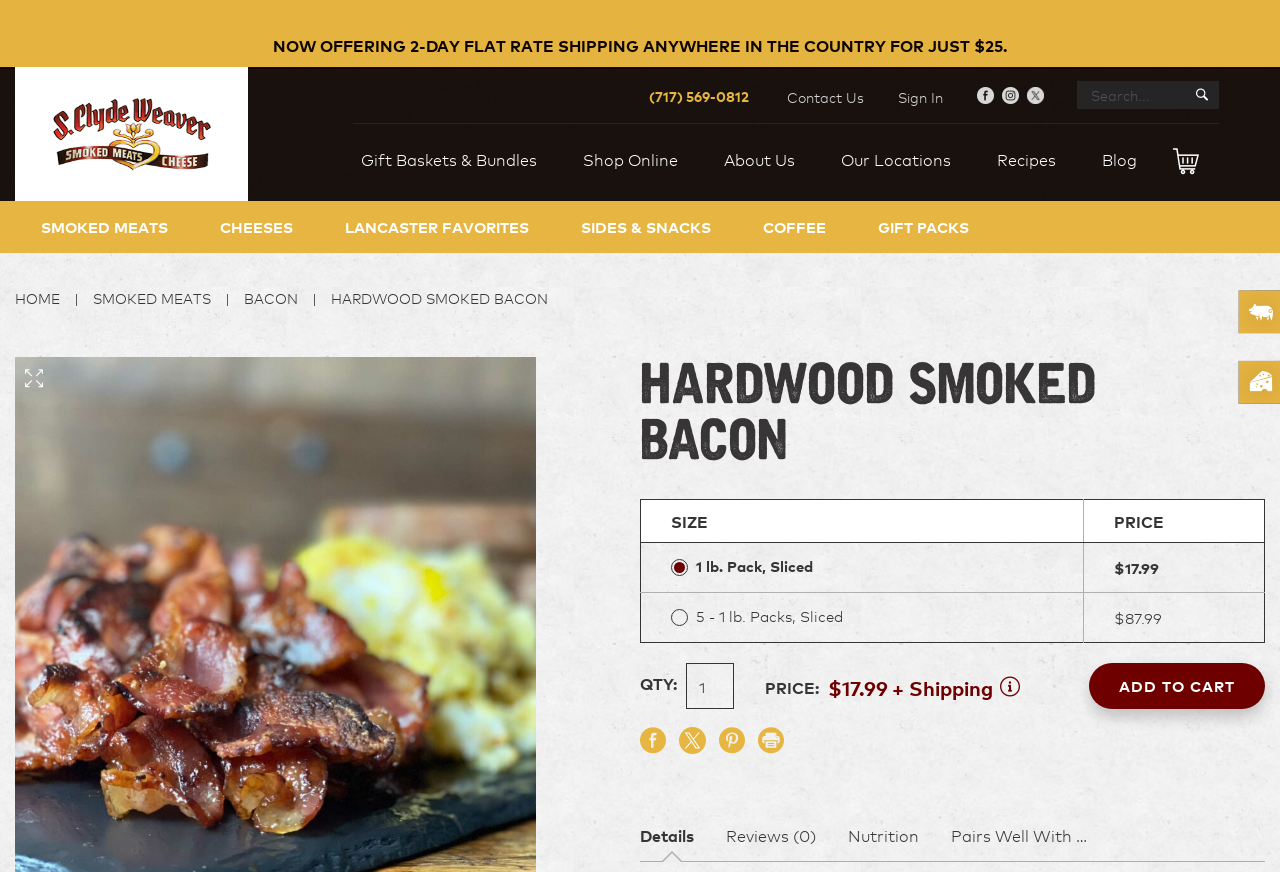Can you find and provide the title of the webpage?

HARDWOOD SMOKED BACON